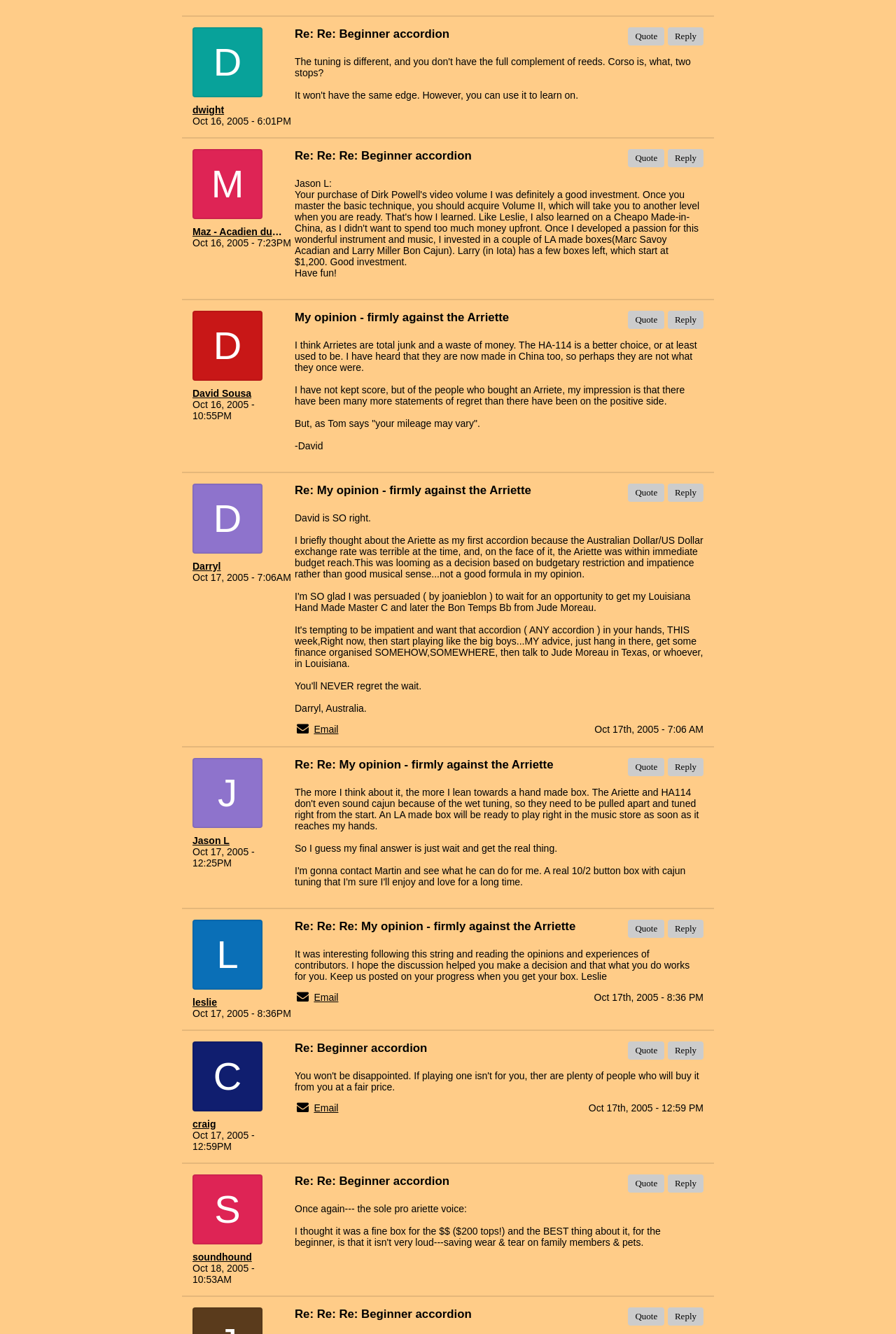Please identify the bounding box coordinates of the clickable element to fulfill the following instruction: "Reply to a message". The coordinates should be four float numbers between 0 and 1, i.e., [left, top, right, bottom].

[0.745, 0.02, 0.785, 0.034]